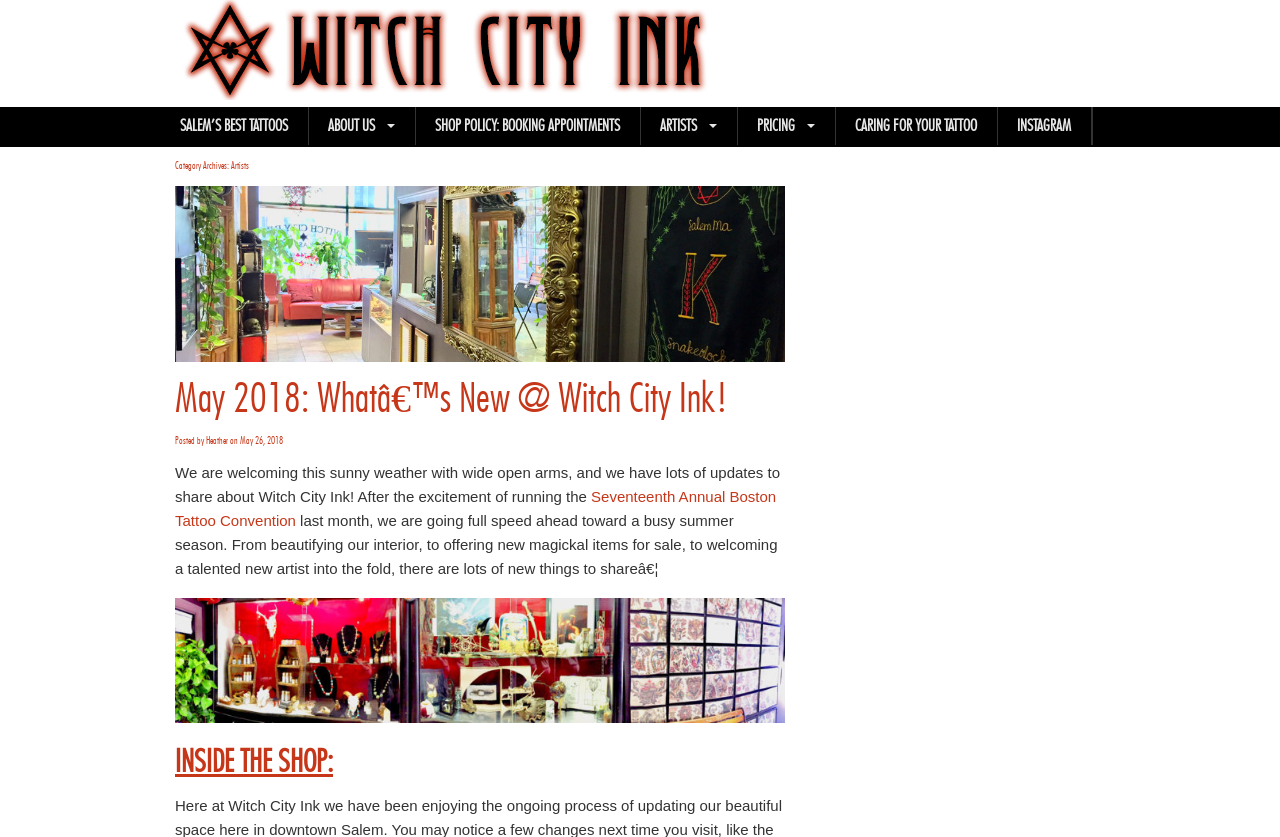Identify the bounding box coordinates for the UI element described as: "Seventeenth Annual Boston Tattoo Convention".

[0.137, 0.583, 0.606, 0.632]